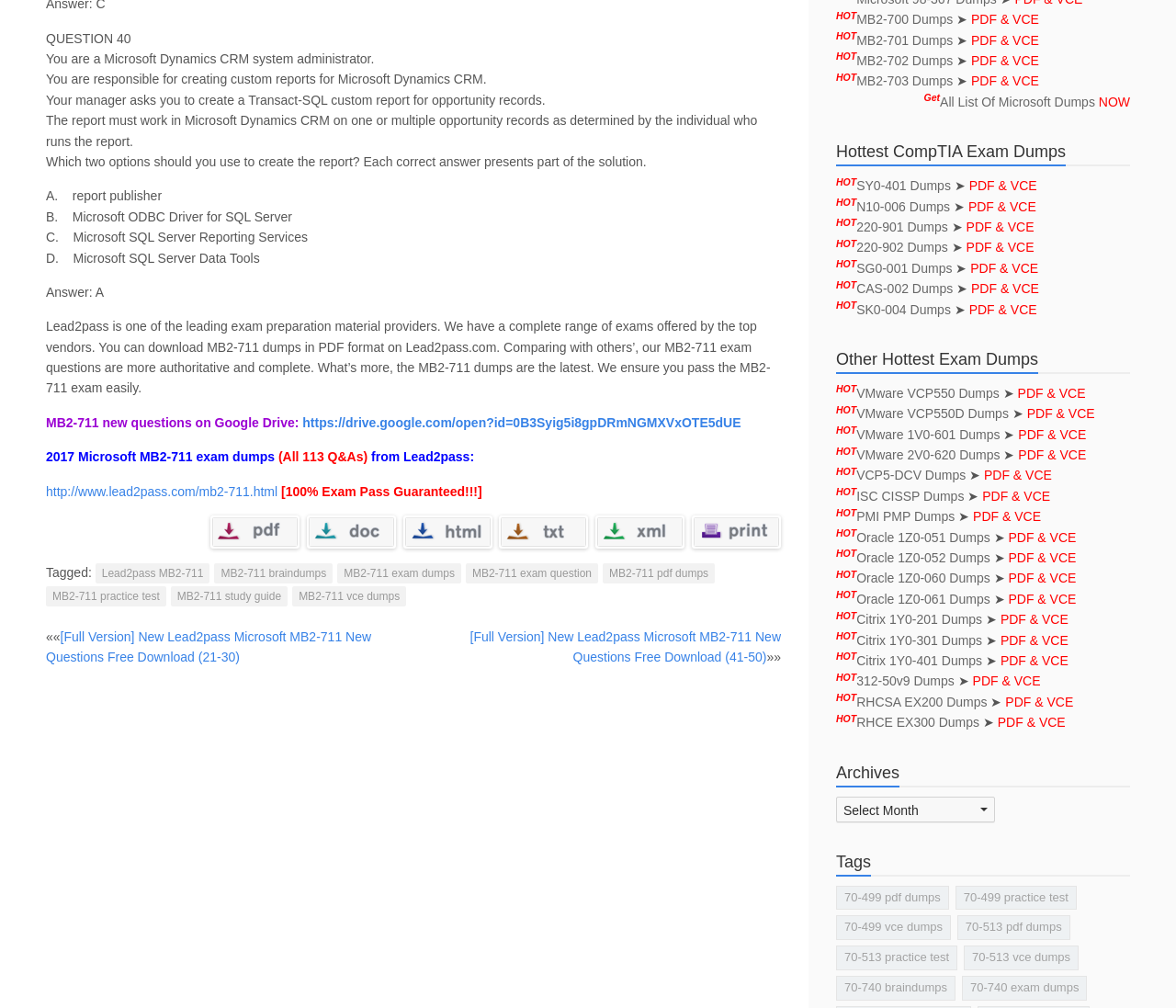Use a single word or phrase to answer the question: What is the topic of the question being asked?

Microsoft Dynamics CRM